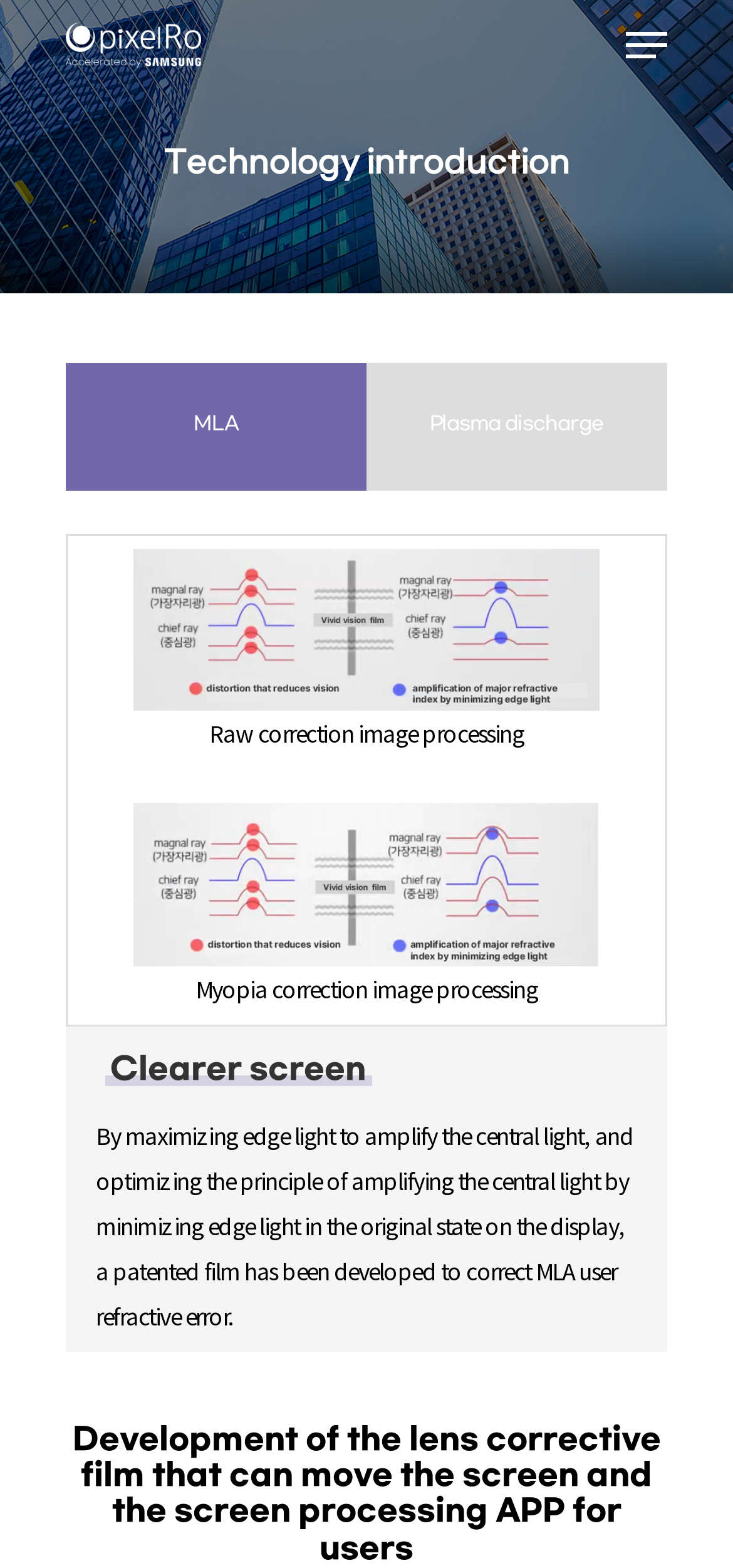Please determine the bounding box coordinates for the element with the description: "Commercial Bioremediation Service".

None